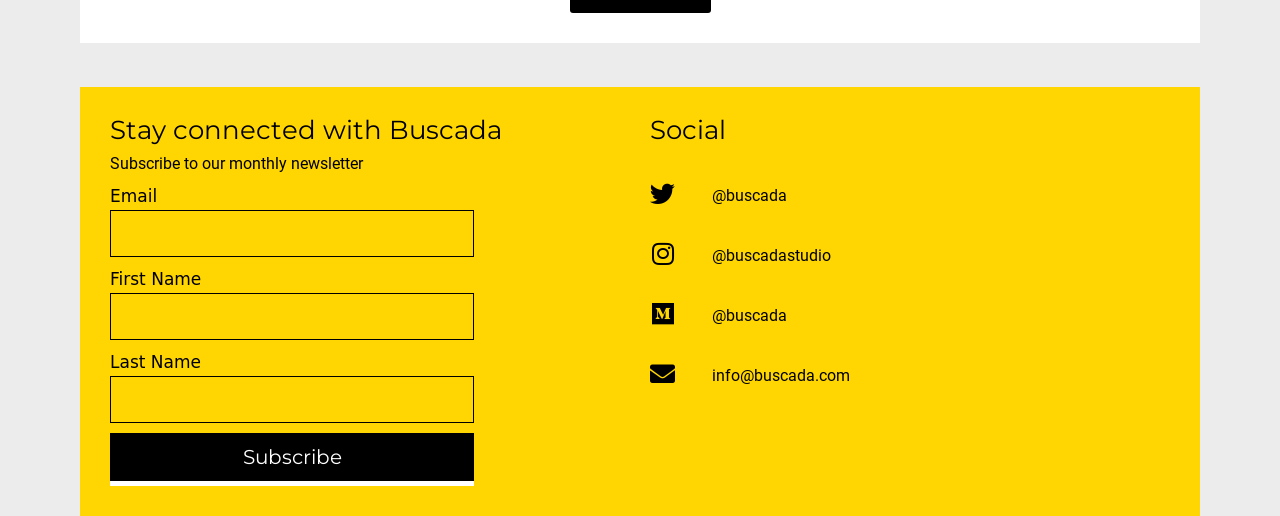Could you specify the bounding box coordinates for the clickable section to complete the following instruction: "Visit Twitter page"?

[0.508, 0.351, 0.527, 0.399]